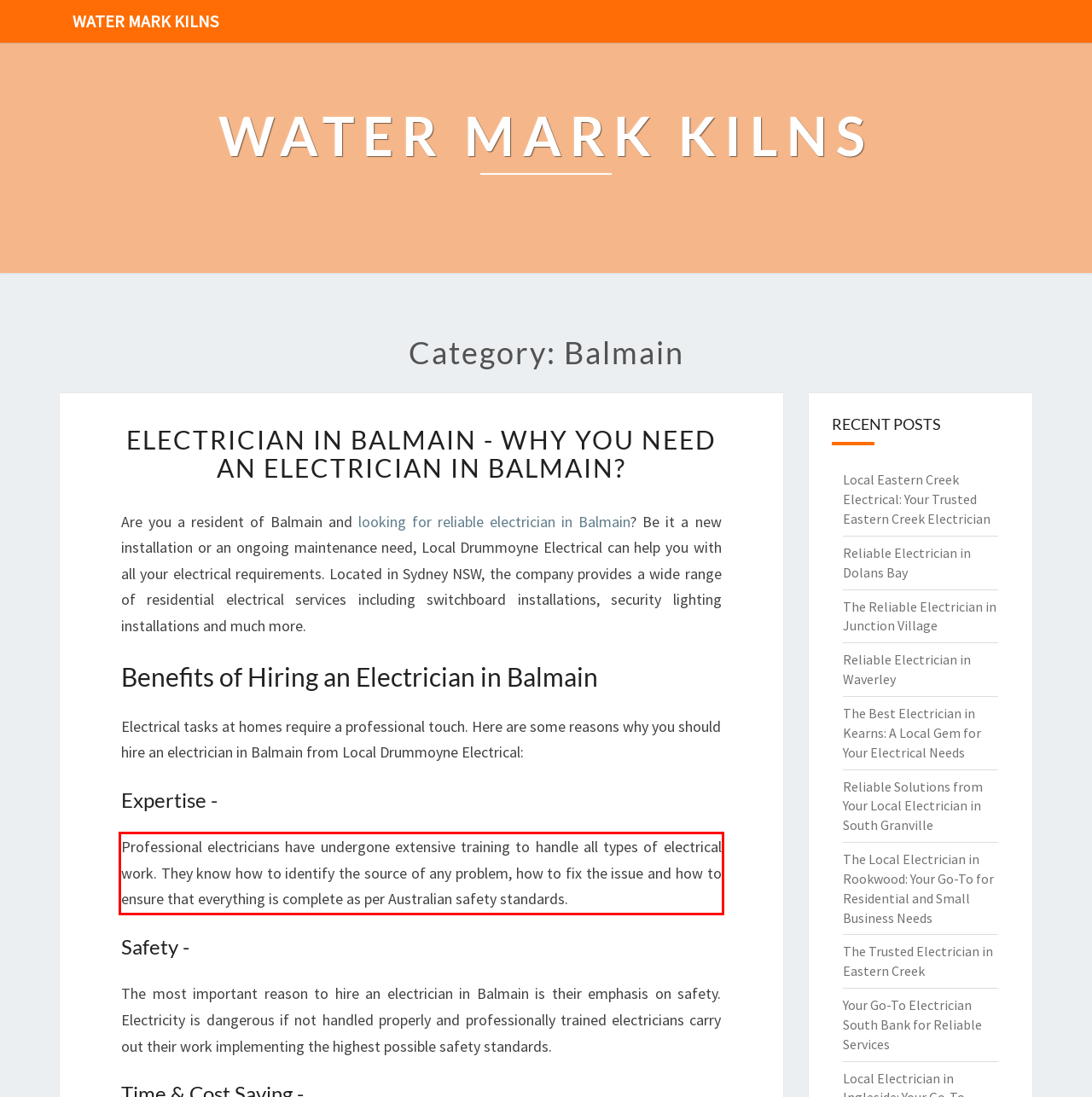By examining the provided screenshot of a webpage, recognize the text within the red bounding box and generate its text content.

Professional electricians have undergone extensive training to handle all types of electrical work. They know how to identify the source of any problem, how to fix the issue and how to ensure that everything is complete as per Australian safety standards.